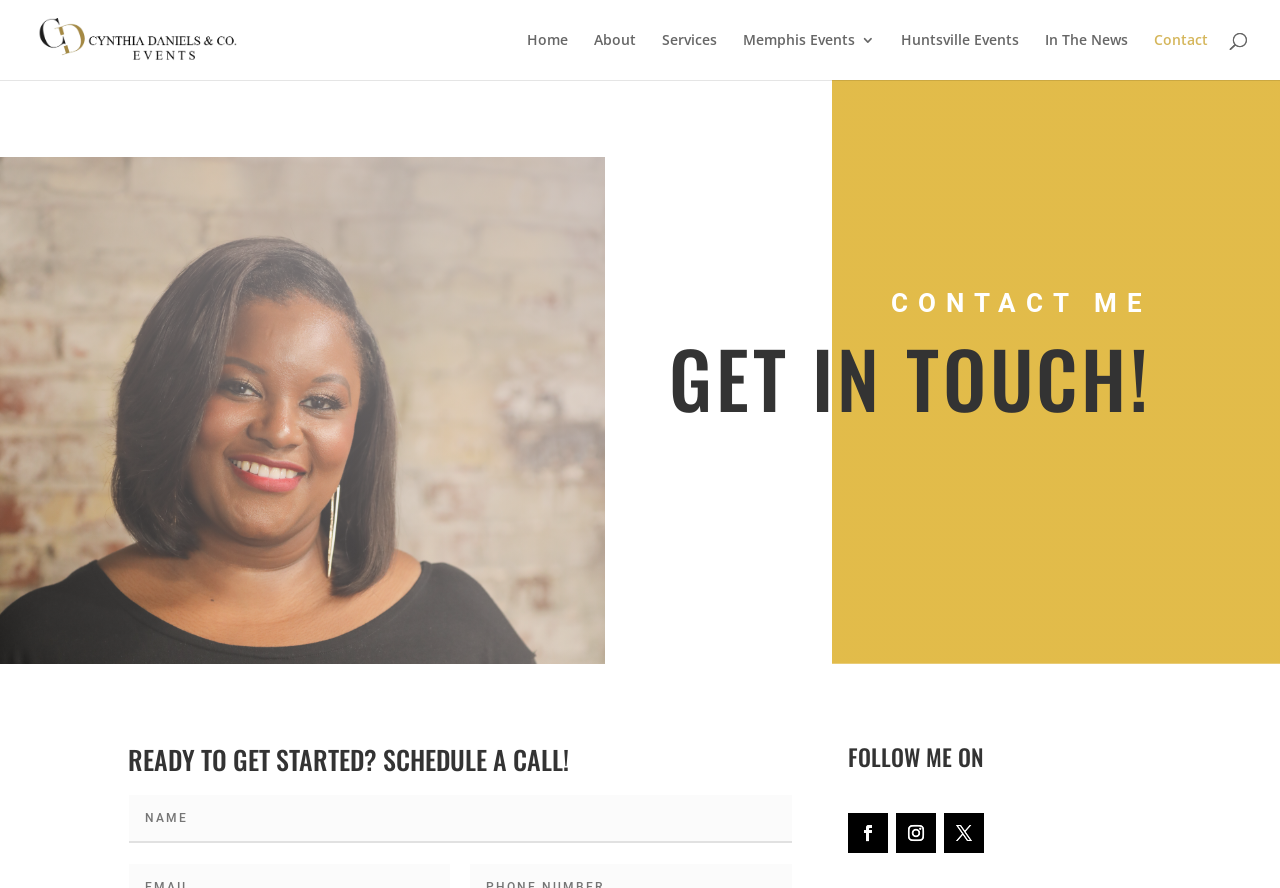What is the name of the company?
Carefully analyze the image and provide a thorough answer to the question.

The name of the company can be found in the top-left corner of the webpage, where there is a link and an image with the same name.